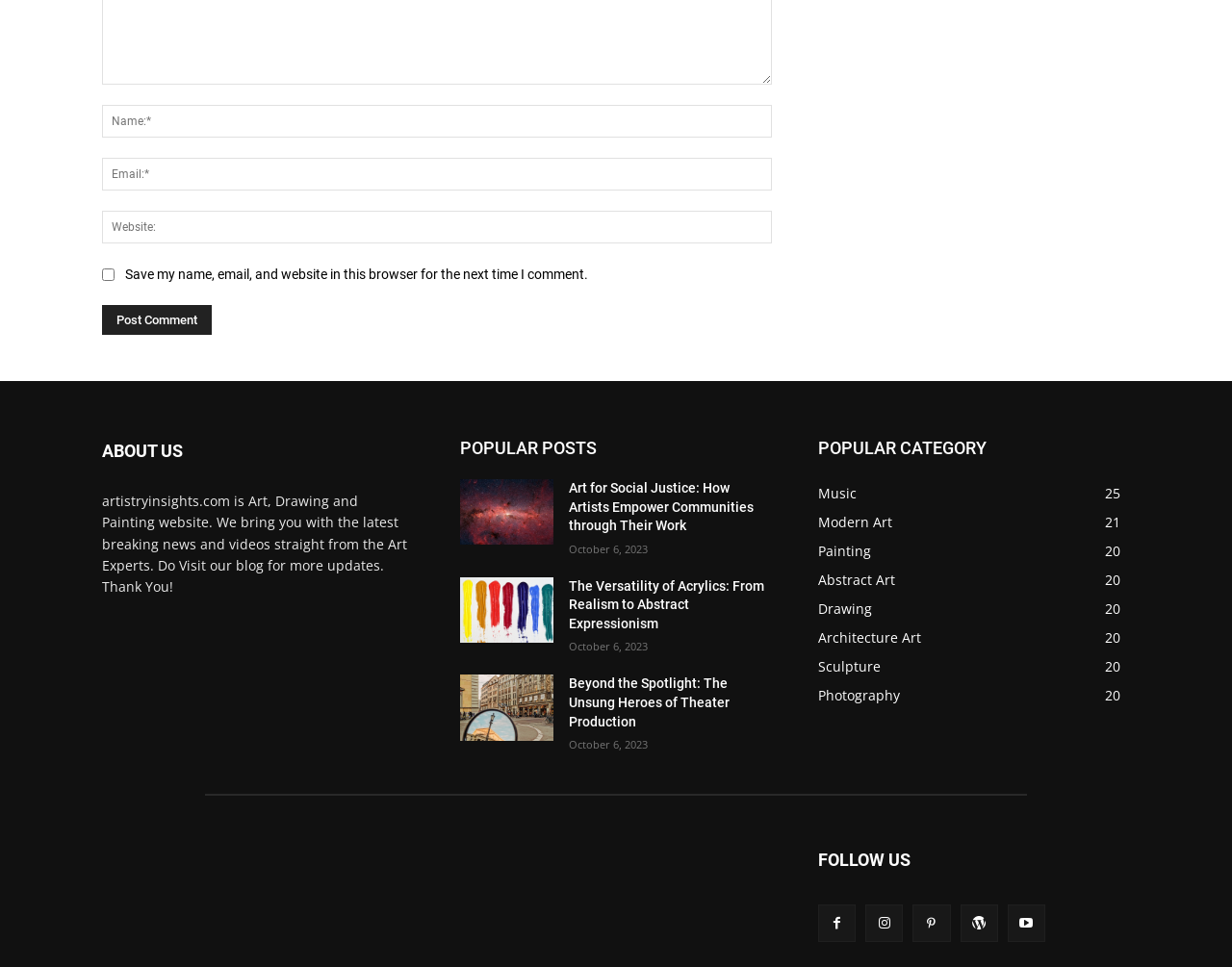Determine the bounding box coordinates of the clickable area required to perform the following instruction: "Read the 'ABOUT US' section". The coordinates should be represented as four float numbers between 0 and 1: [left, top, right, bottom].

[0.083, 0.458, 0.148, 0.476]